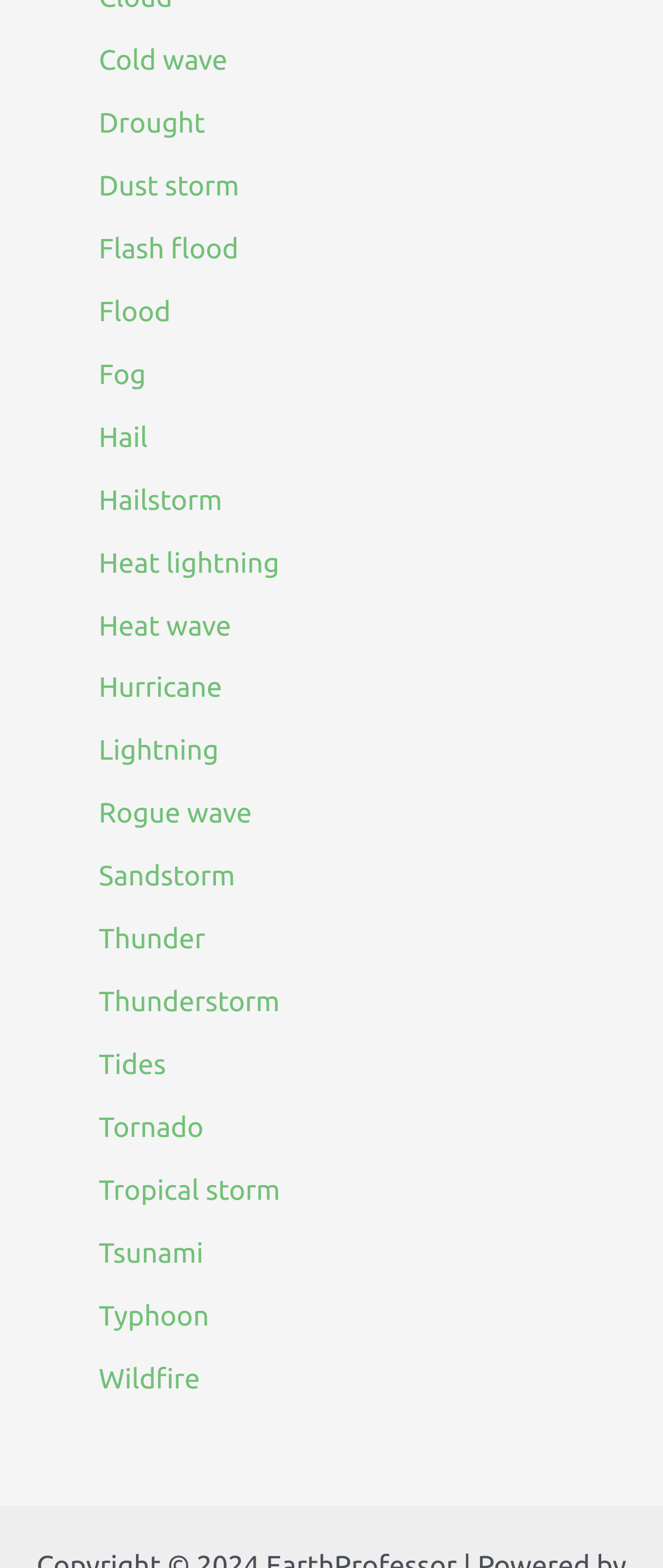Please predict the bounding box coordinates of the element's region where a click is necessary to complete the following instruction: "Explore information about Cold wave". The coordinates should be represented by four float numbers between 0 and 1, i.e., [left, top, right, bottom].

[0.149, 0.029, 0.343, 0.049]